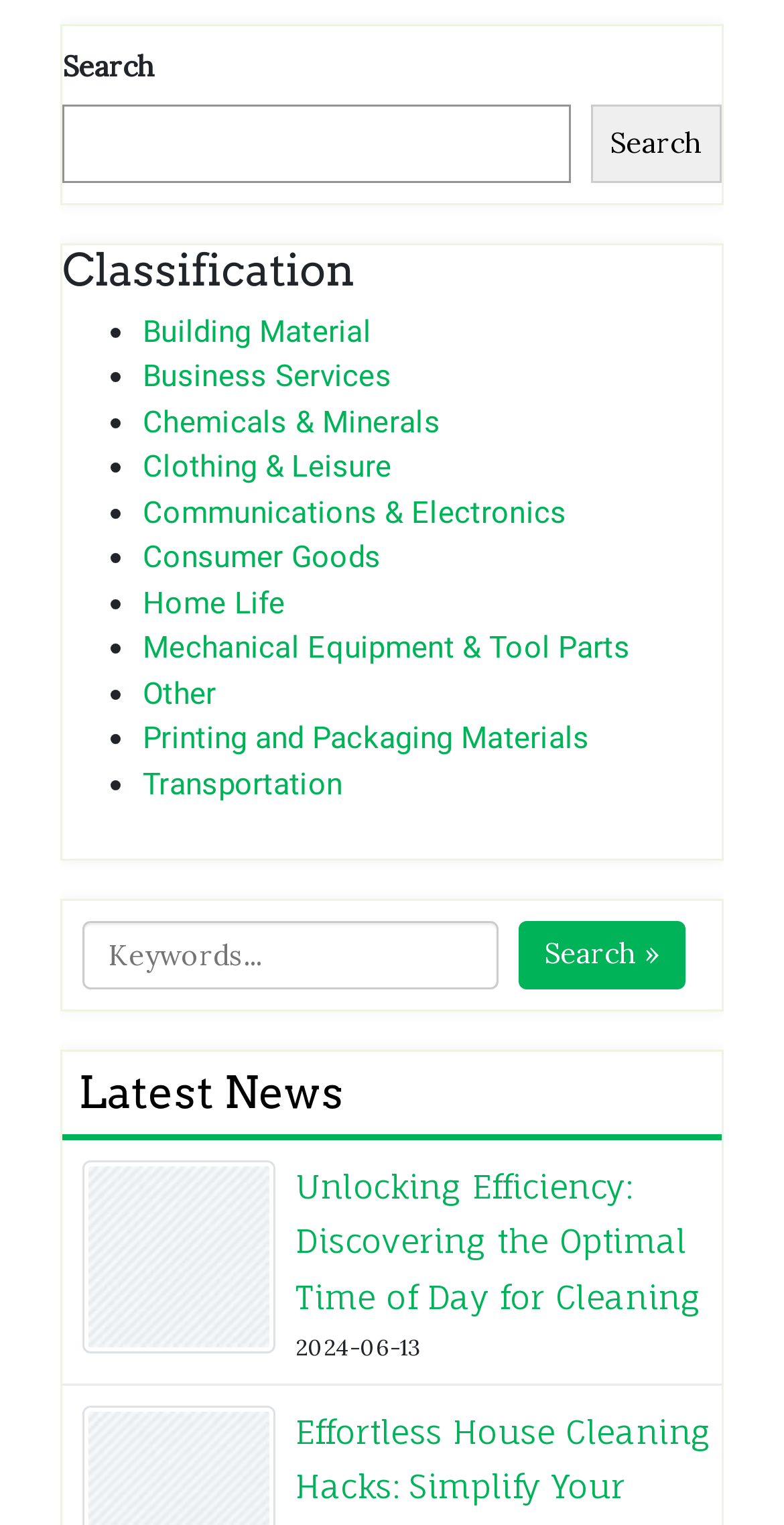How many classification categories are listed?
Look at the image and answer the question using a single word or phrase.

12